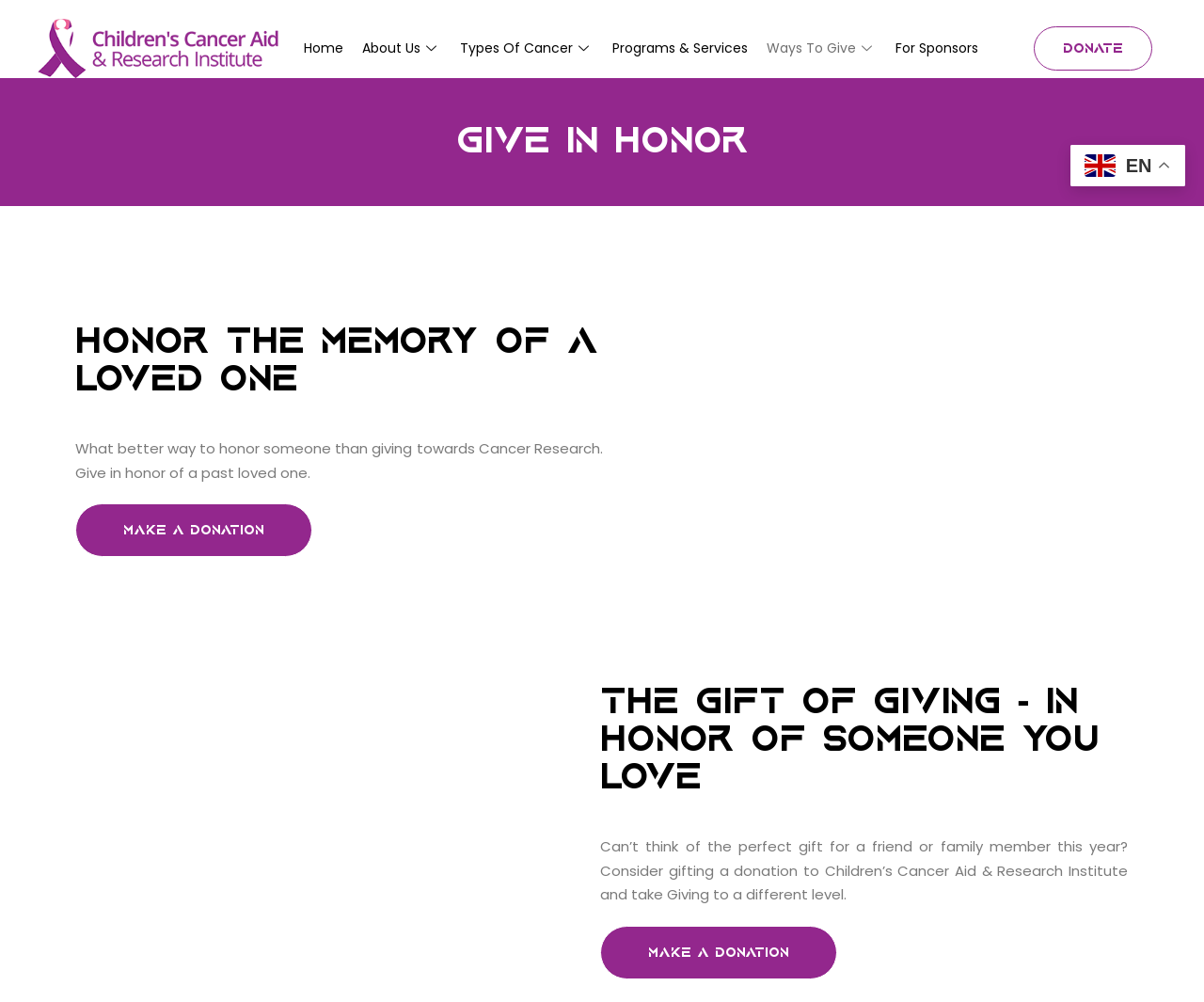Please specify the bounding box coordinates in the format (top-left x, top-left y, bottom-right x, bottom-right y), with values ranging from 0 to 1. Identify the bounding box for the UI component described as follows: donate

[0.858, 0.027, 0.957, 0.071]